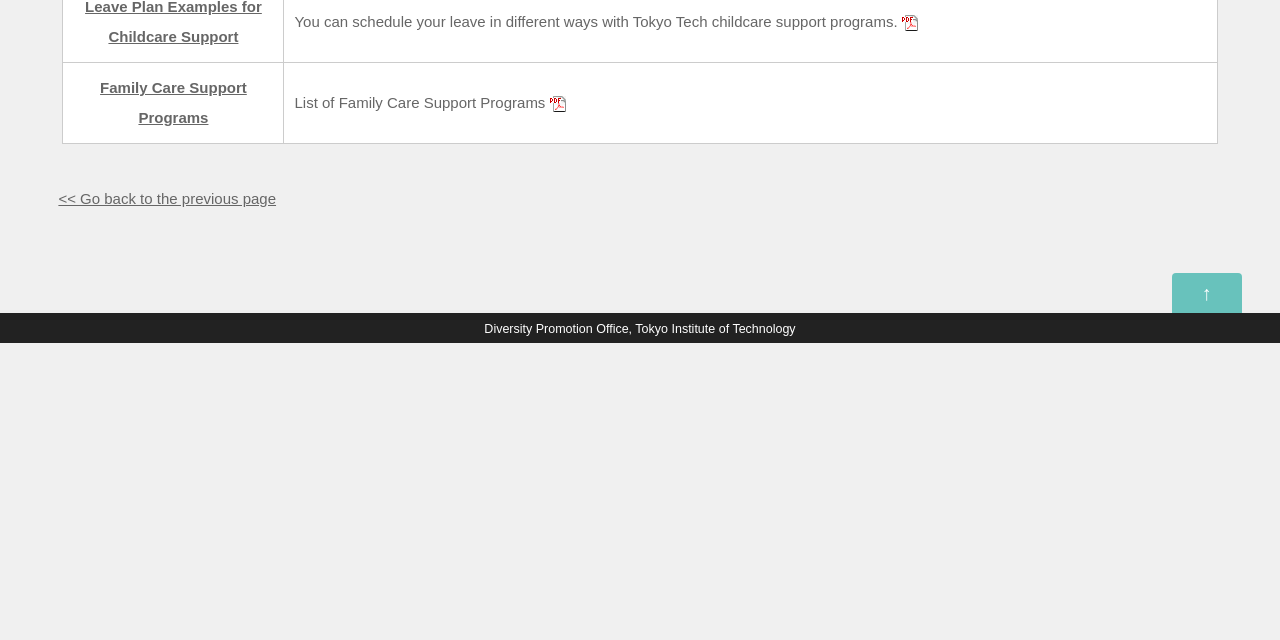Please find the bounding box for the following UI element description. Provide the coordinates in (top-left x, top-left y, bottom-right x, bottom-right y) format, with values between 0 and 1: Family Care Support Programs

[0.078, 0.124, 0.193, 0.197]